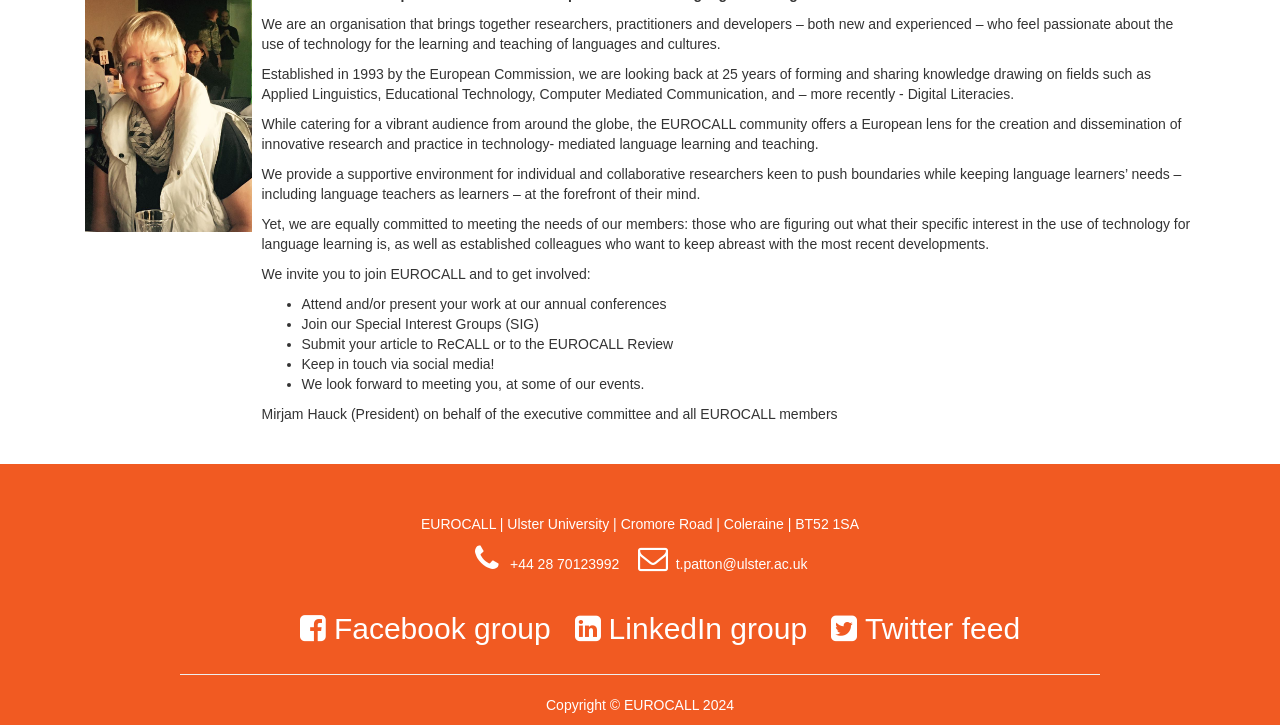Using the element description: "t.patton@ulster.ac.uk", determine the bounding box coordinates. The coordinates should be in the format [left, top, right, bottom], with values between 0 and 1.

[0.528, 0.767, 0.631, 0.789]